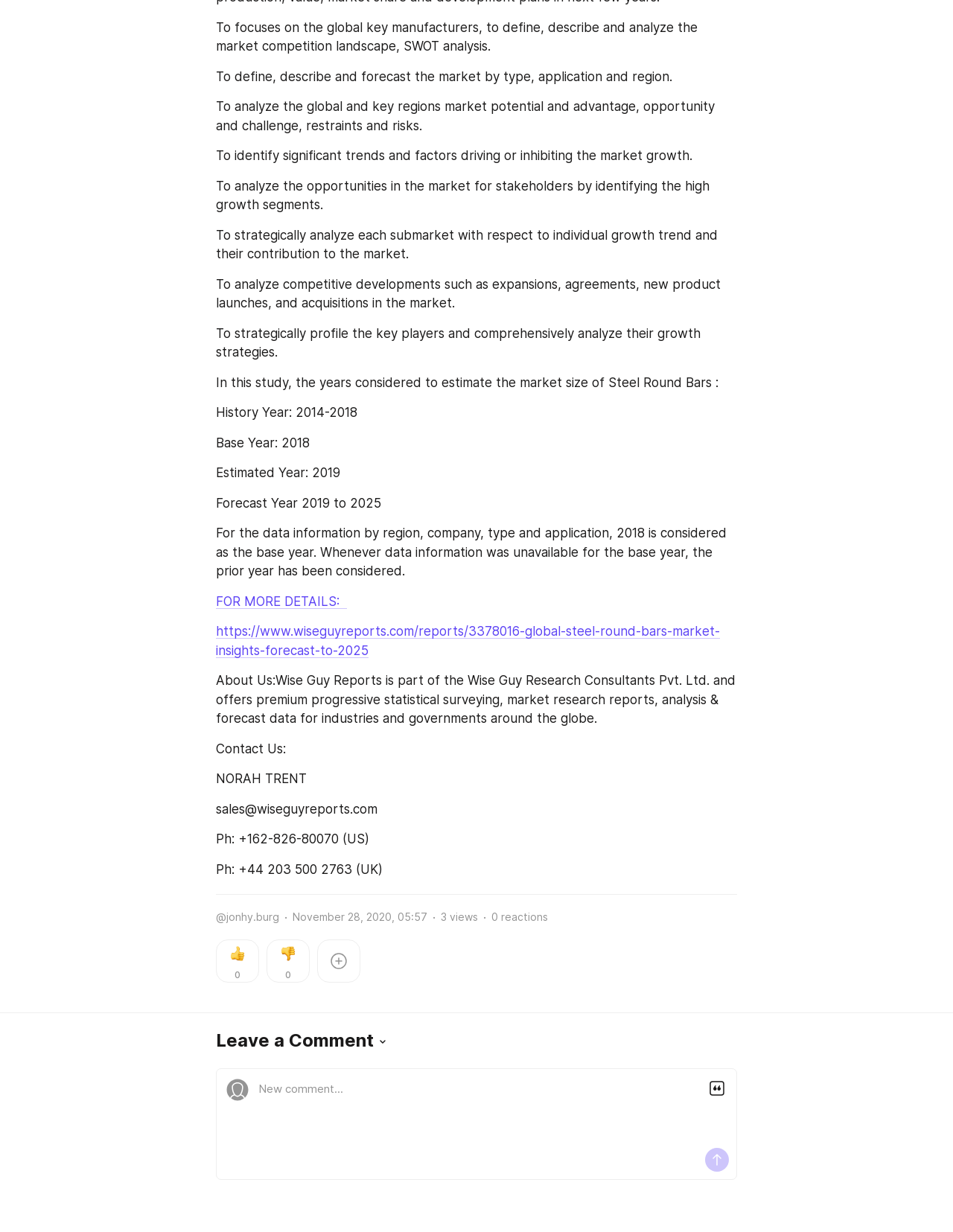Please answer the following question using a single word or phrase: 
Who is the contact person for sales inquiries?

NORAH TRENT